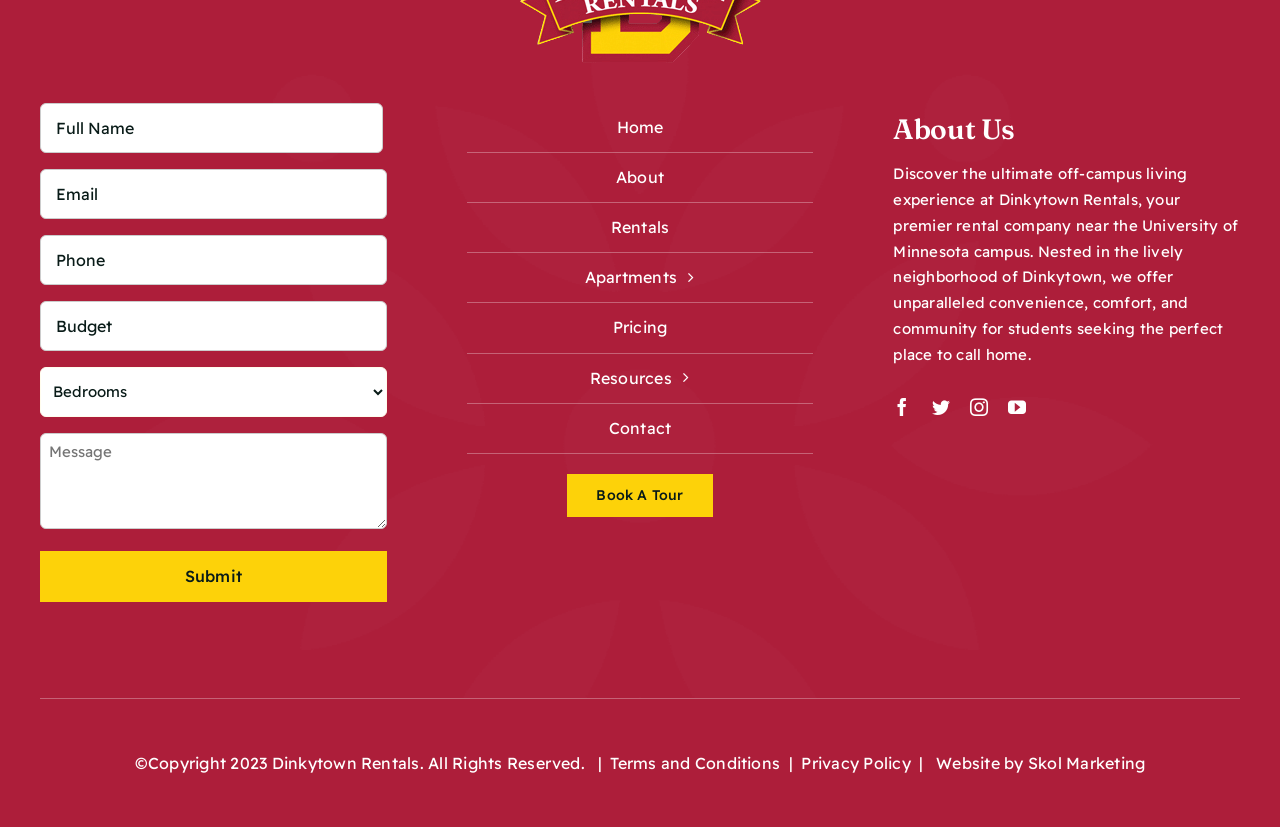Determine the bounding box for the HTML element described here: "Leave a Comment". The coordinates should be given as [left, top, right, bottom] with each number being a float between 0 and 1.

None